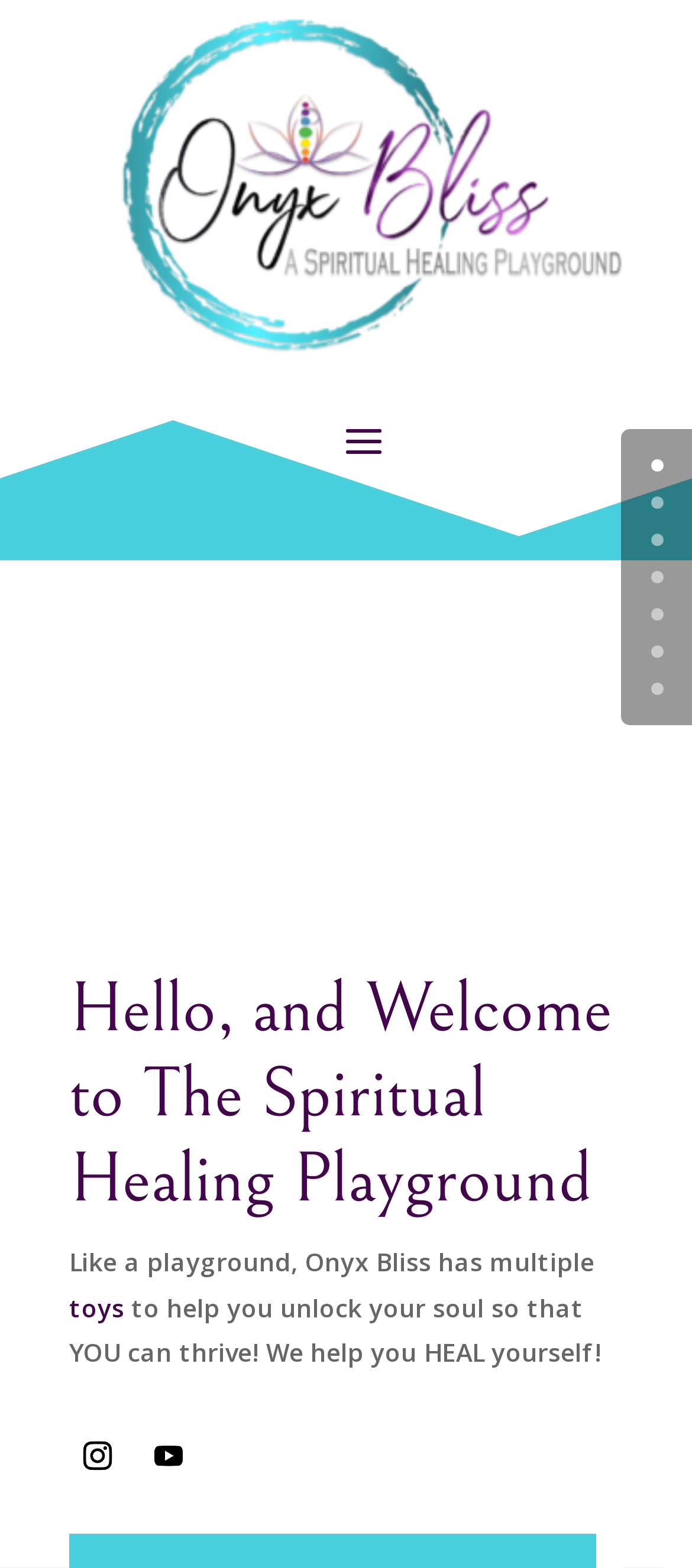Please mark the bounding box coordinates of the area that should be clicked to carry out the instruction: "Explore the toys for spiritual healing".

[0.1, 0.823, 0.179, 0.844]